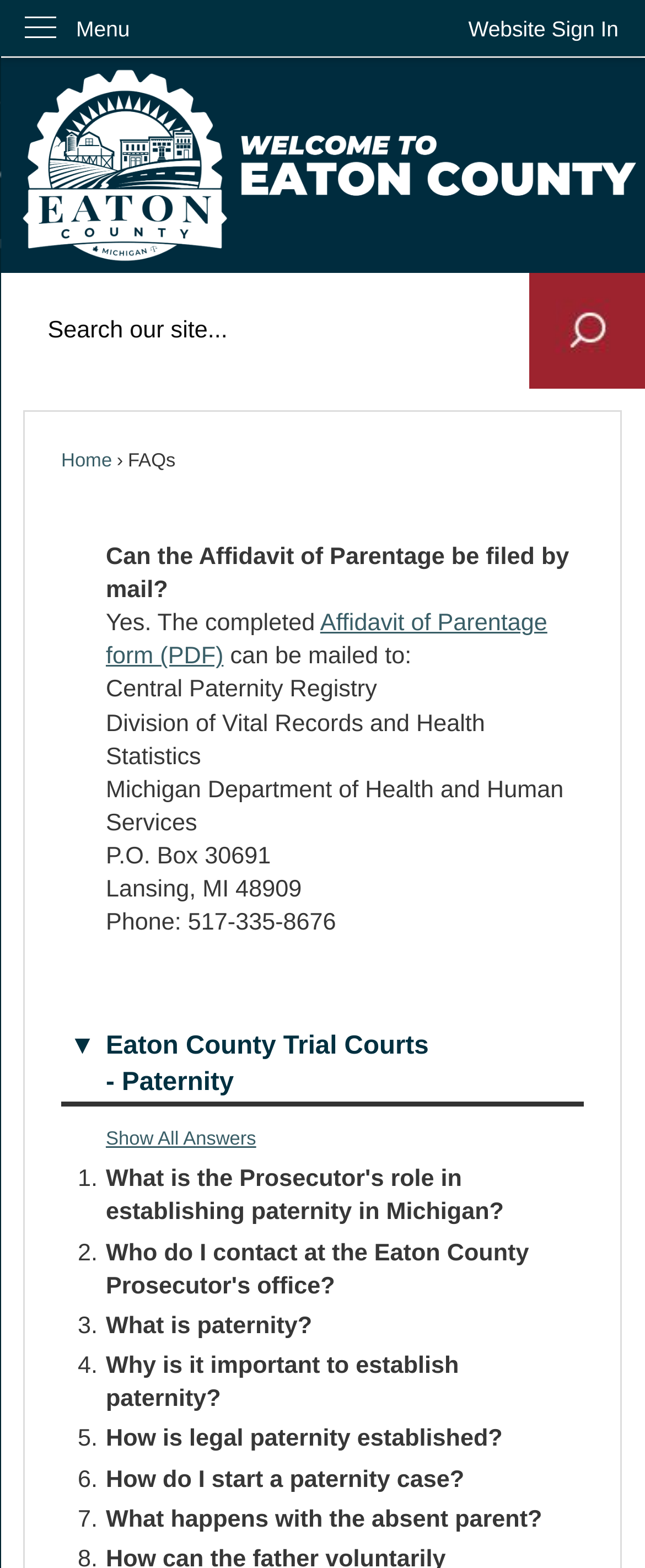What is the address of the Michigan Department of Health and Human Services?
Carefully examine the image and provide a detailed answer to the question.

I found the address in the answer to the first FAQ, 'Can the Affidavit of Parentage be filed by mail?'. It is listed as part of the contact information for the Central Paternity Registry.